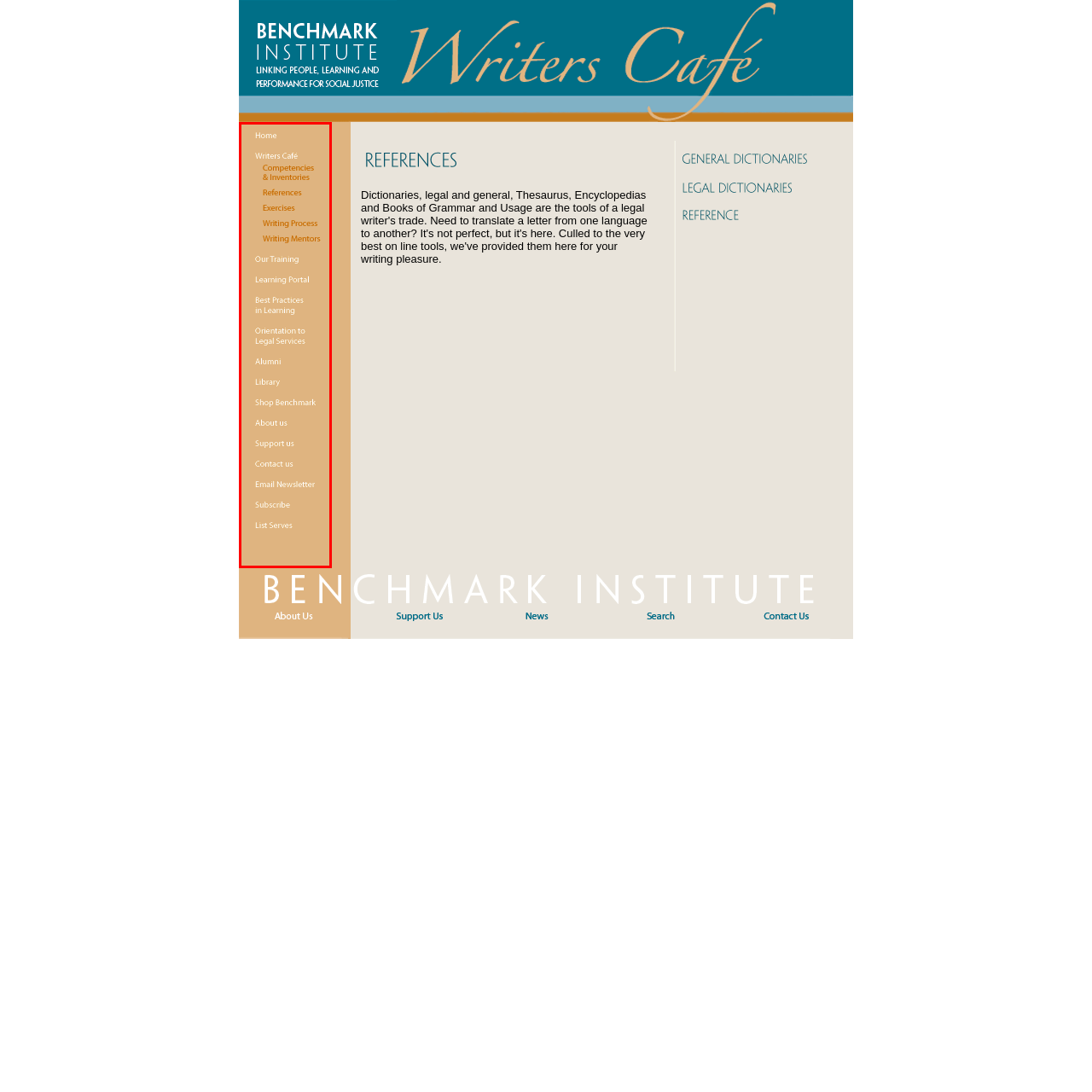Create an extensive description for the image inside the red frame.

The image displayed is part of the "Writers Cafe - References" section on a website aimed at supporting legal writing. This section highlights important resources for legal writers, specifically mentioning tools such as dictionaries, thesauruses, encyclopedias, and books of grammar and usage. These resources are intended to aid in the crafting of legal documents and improving writing skills. Additionally, the website provides online translation tools that, while not perfect, offer useful assistance for translating letters between languages. The layout features a clean design with a sidebar menu for navigation, ensuring users can easily find various training and educational resources.